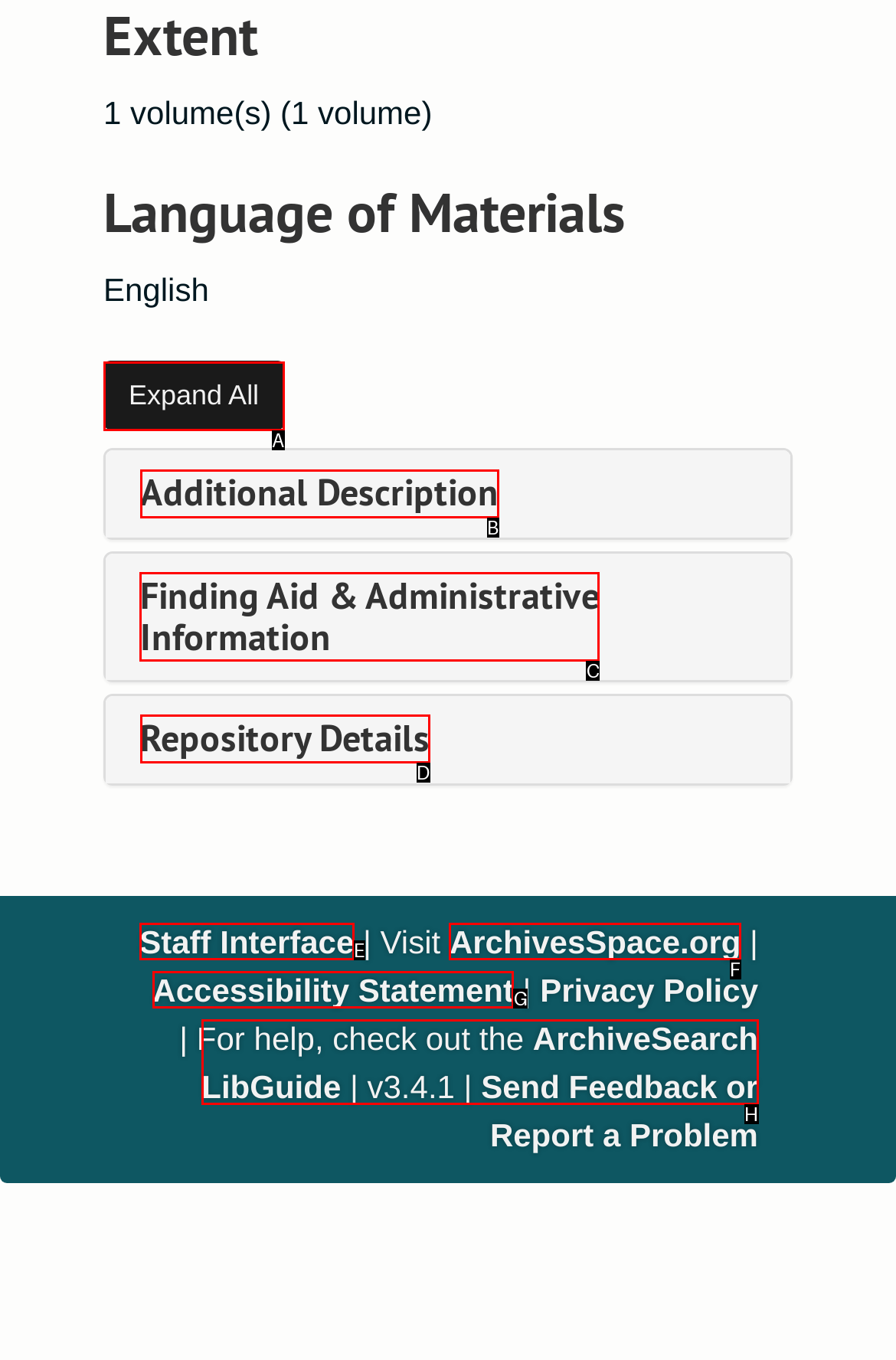Which UI element should be clicked to perform the following task: Access finding aid and administrative information? Answer with the corresponding letter from the choices.

C